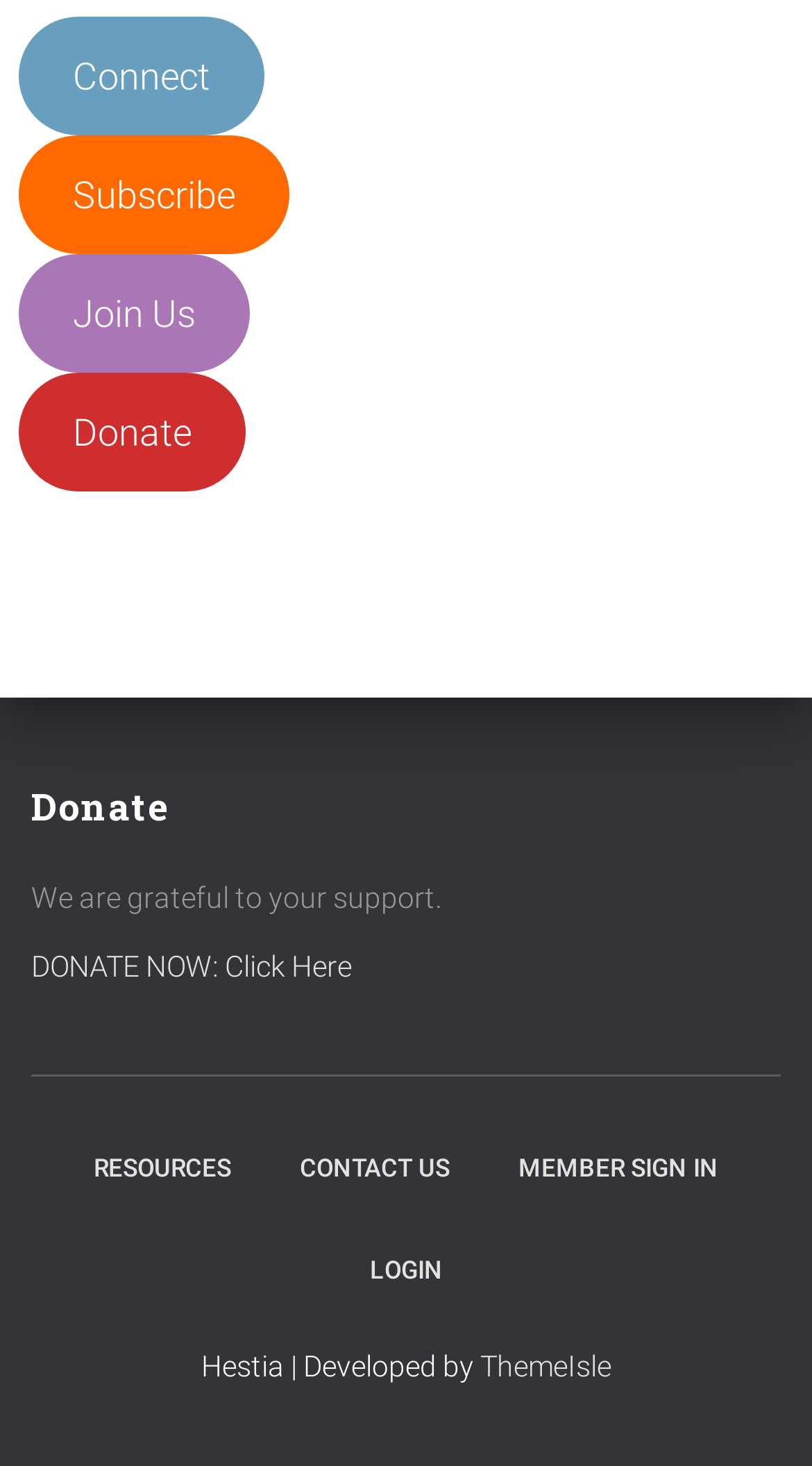Locate the bounding box coordinates of the segment that needs to be clicked to meet this instruction: "Sign in as a member".

[0.6, 0.762, 0.923, 0.832]